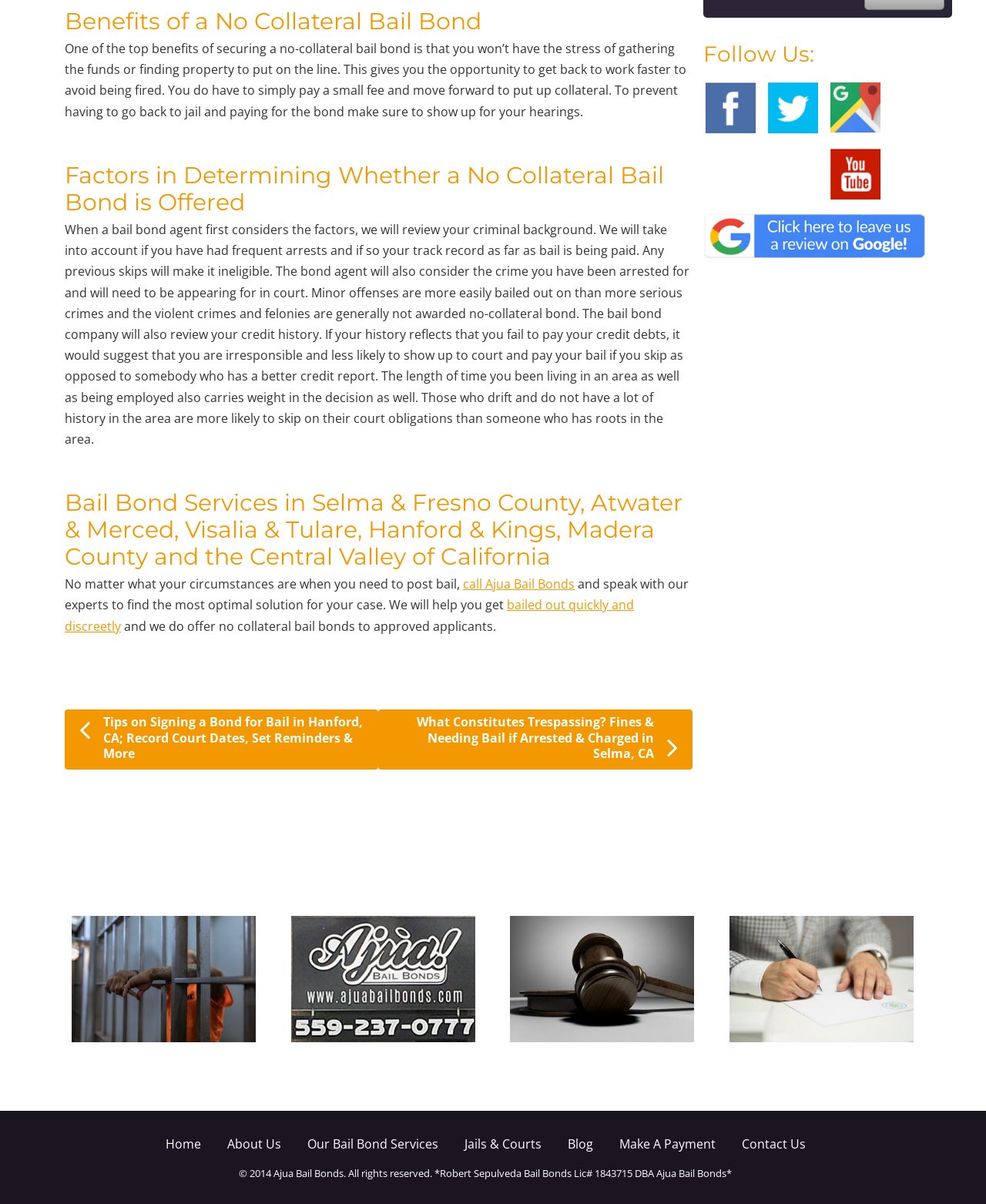Could you indicate the bounding box coordinates of the region to click in order to complete this instruction: "Read about benefits of a no collateral bail bond".

[0.066, 0.006, 0.702, 0.029]